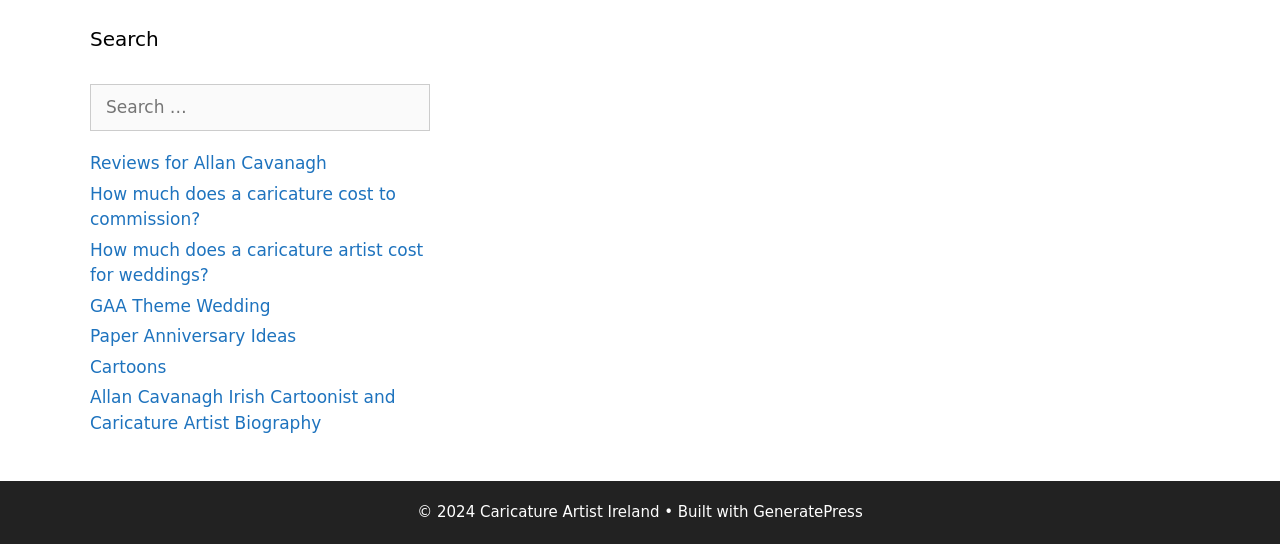Identify the bounding box coordinates of the area that should be clicked in order to complete the given instruction: "Read reviews for Allan Cavanagh". The bounding box coordinates should be four float numbers between 0 and 1, i.e., [left, top, right, bottom].

[0.07, 0.282, 0.255, 0.319]